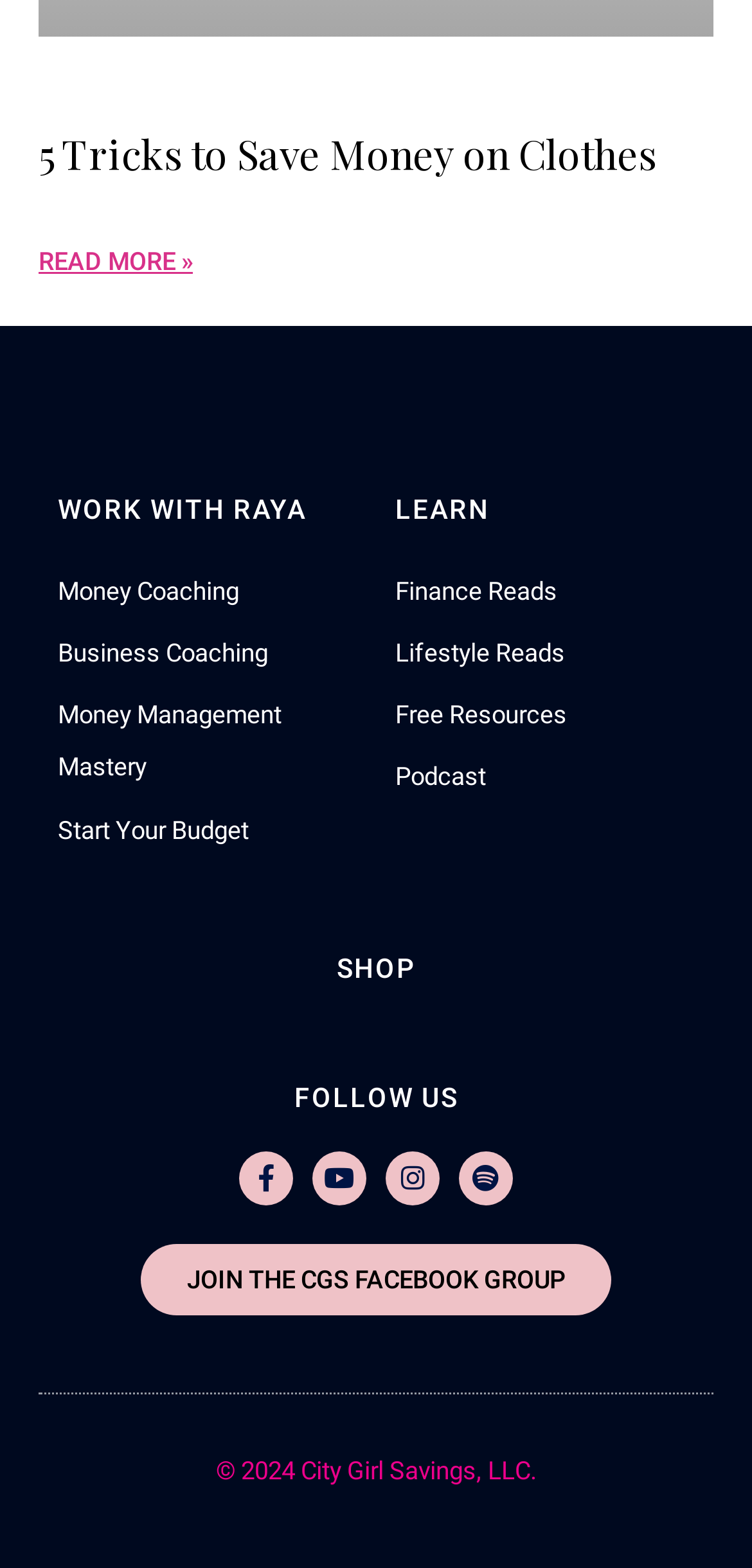Identify the bounding box coordinates of the section that should be clicked to achieve the task described: "Read more about 5 Tricks to Save Money on Clothes".

[0.051, 0.15, 0.256, 0.183]